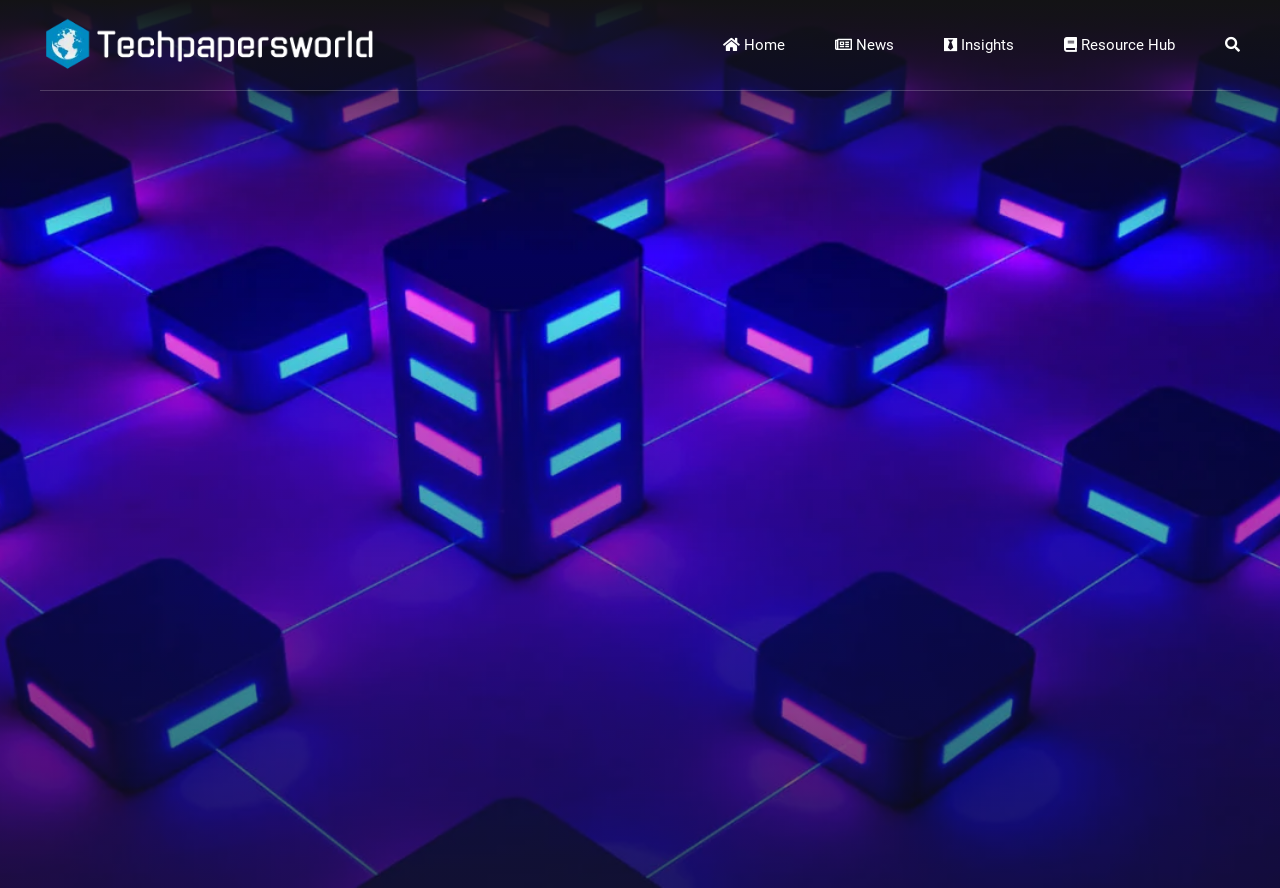Examine the image carefully and respond to the question with a detailed answer: 
How many categories are listed under the main menu?

I counted the number of links under the main menu, which includes 'Analytics', 'AI', 'BioTech', 'Cloud', 'Data Platform', 'Data Center', 'E-Comm', 'IOT', 'Network', 'Robotics', 'Security', 'Storage', and 'All Other'.